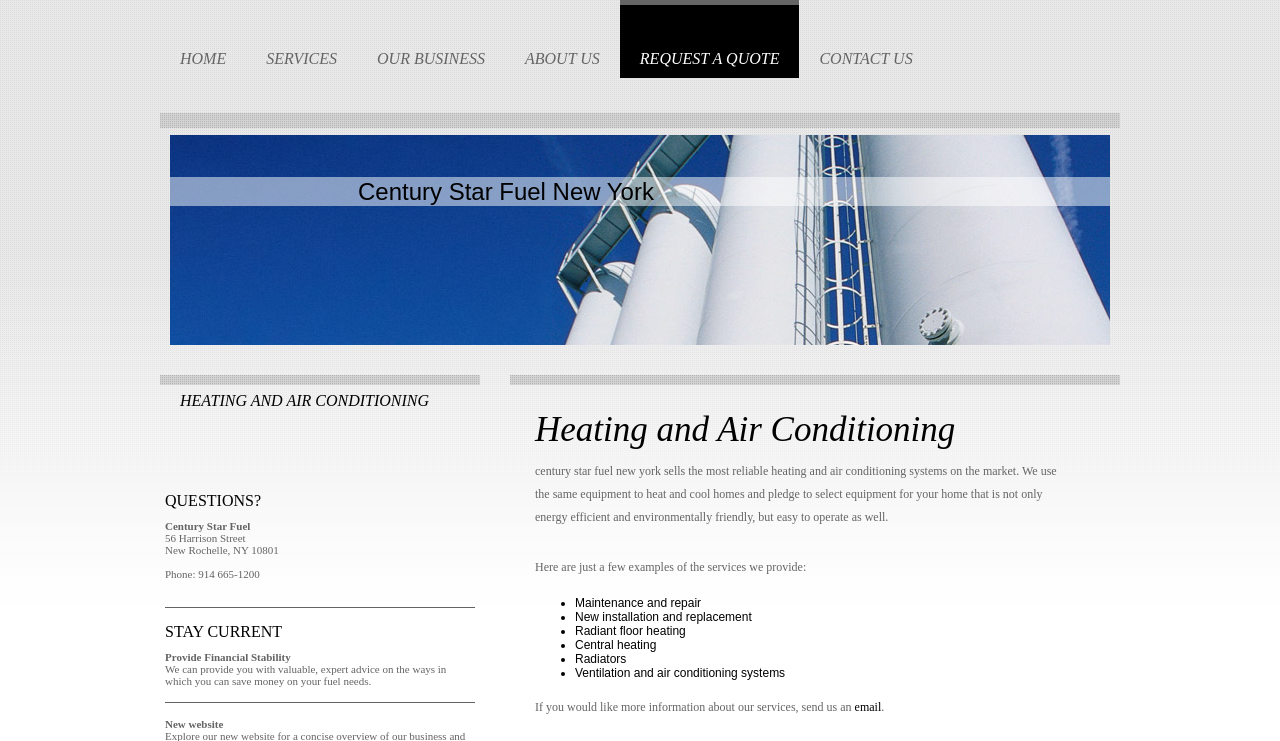Please determine the bounding box coordinates of the section I need to click to accomplish this instruction: "Click HEATING AND AIR CONDITIONING".

[0.125, 0.52, 0.375, 0.563]